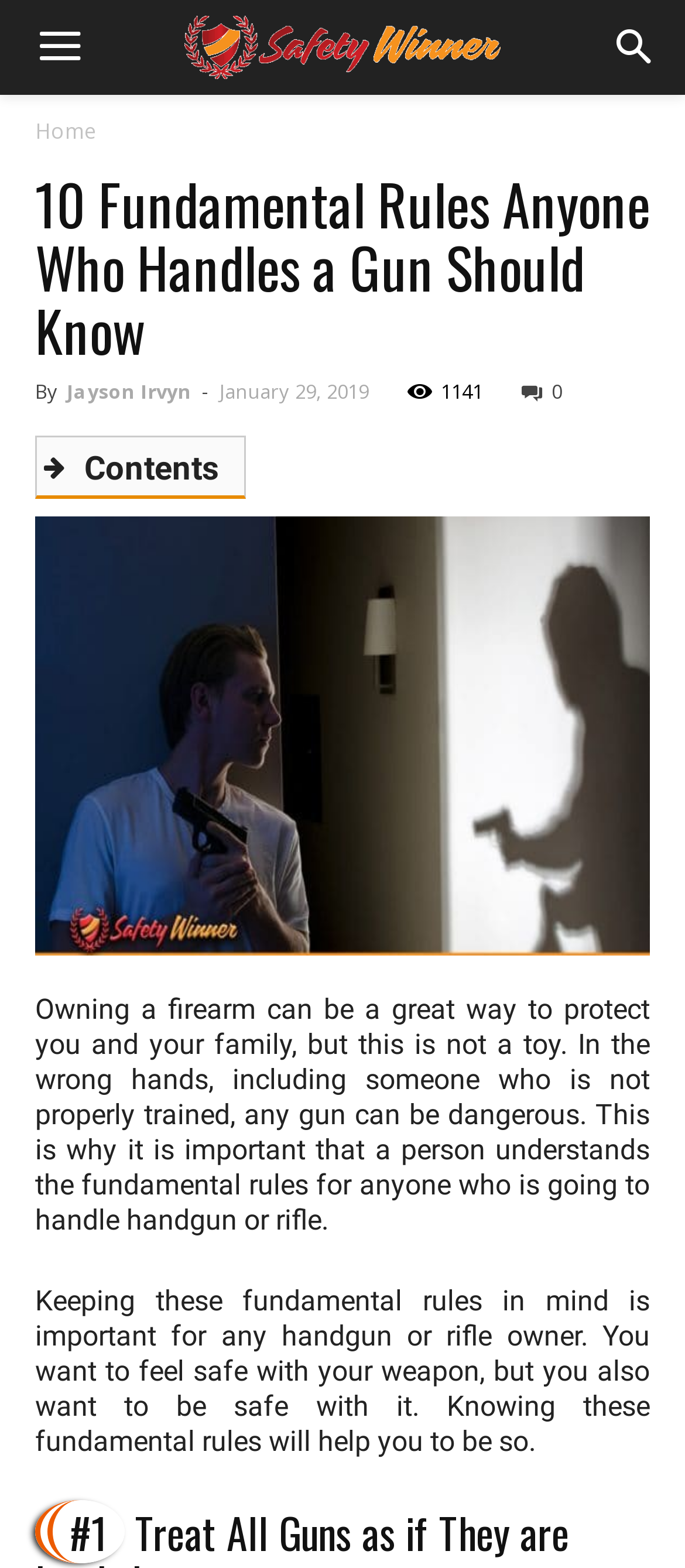Determine the coordinates of the bounding box that should be clicked to complete the instruction: "Click the '10 Fundamental Rules for Gun Owners' link". The coordinates should be represented by four float numbers between 0 and 1: [left, top, right, bottom].

[0.103, 0.319, 0.718, 0.339]